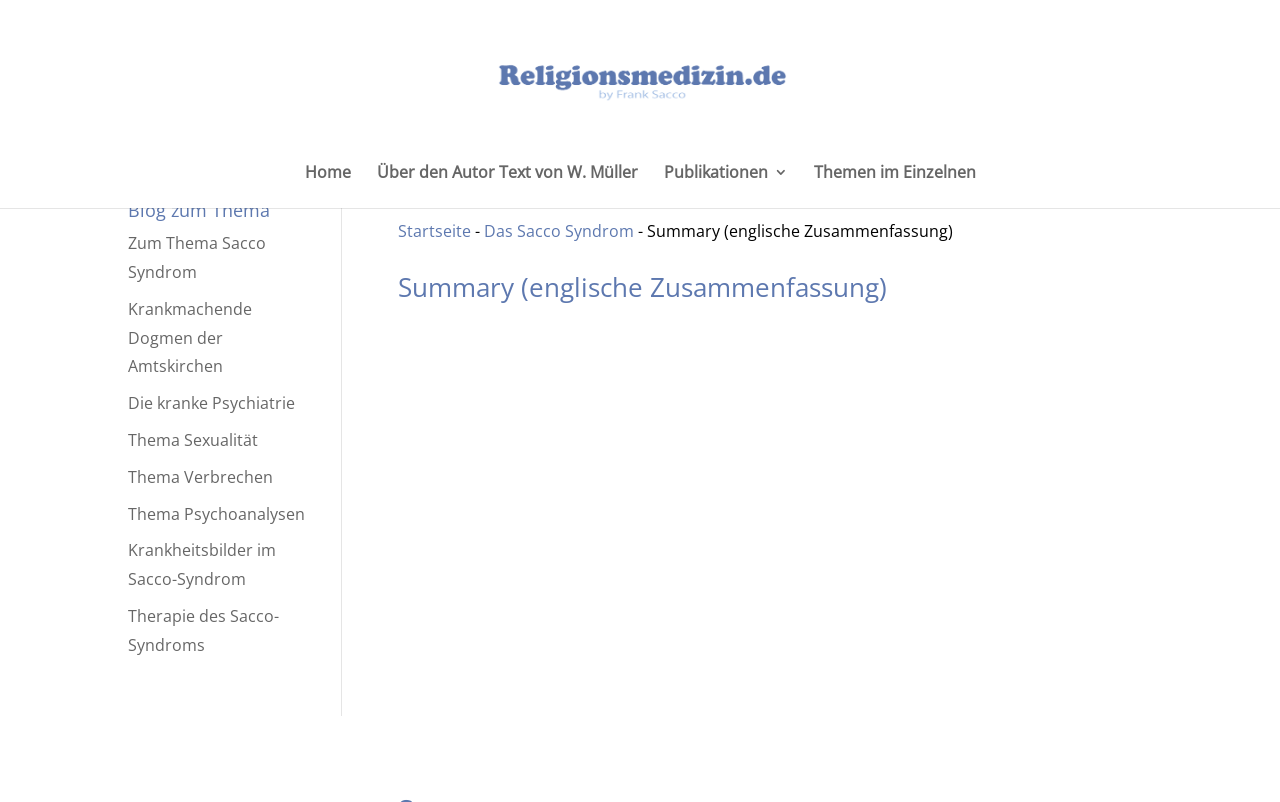Identify the bounding box coordinates of the area you need to click to perform the following instruction: "View the LEADERBOARD".

None